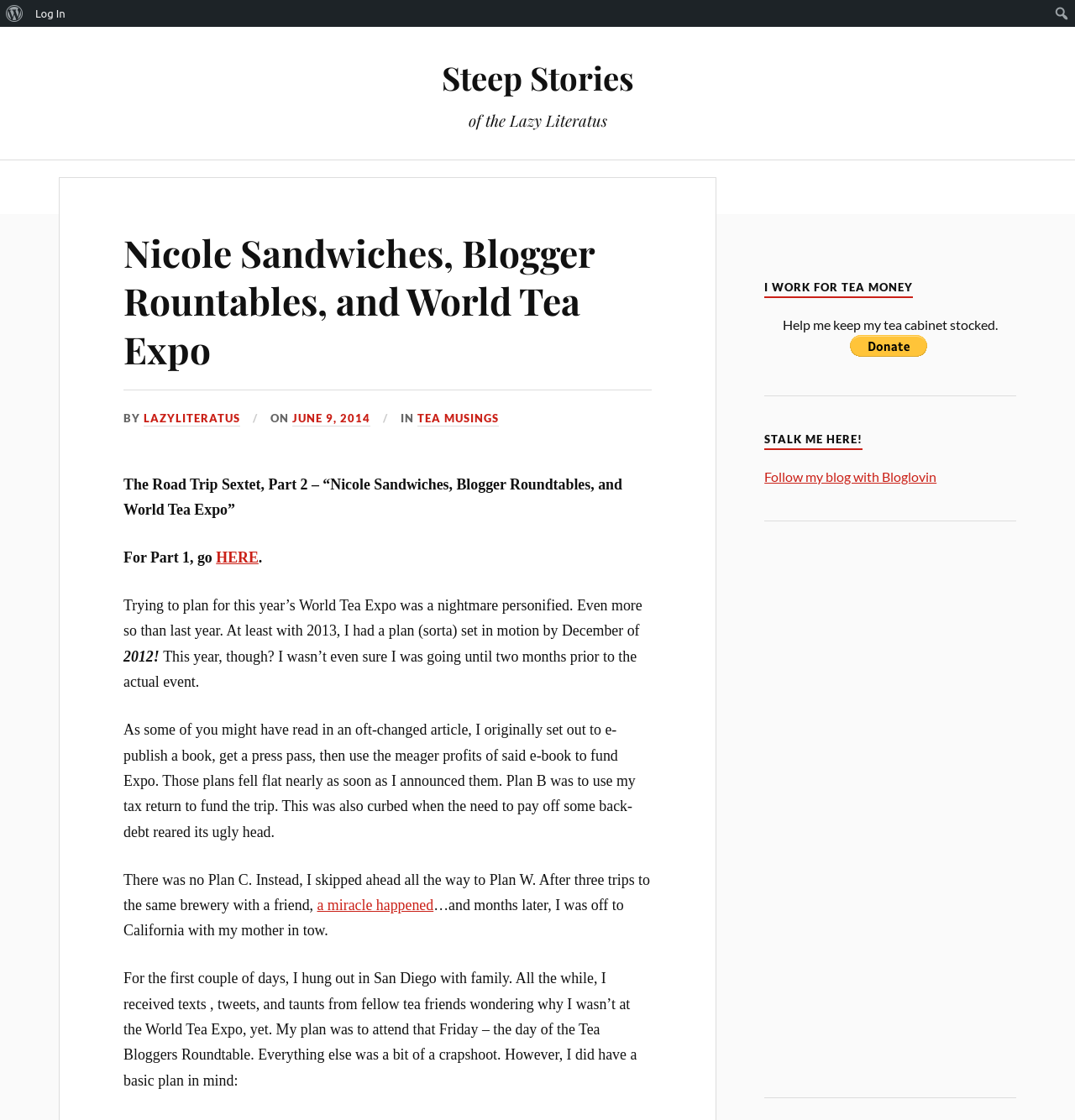Is the blogger attending the World Tea Expo alone?
Please provide a comprehensive answer based on the contents of the image.

I determined the answer by reading the text '…and months later, I was off to California with my mother in tow.' which suggests that the blogger is attending the World Tea Expo with their mother.